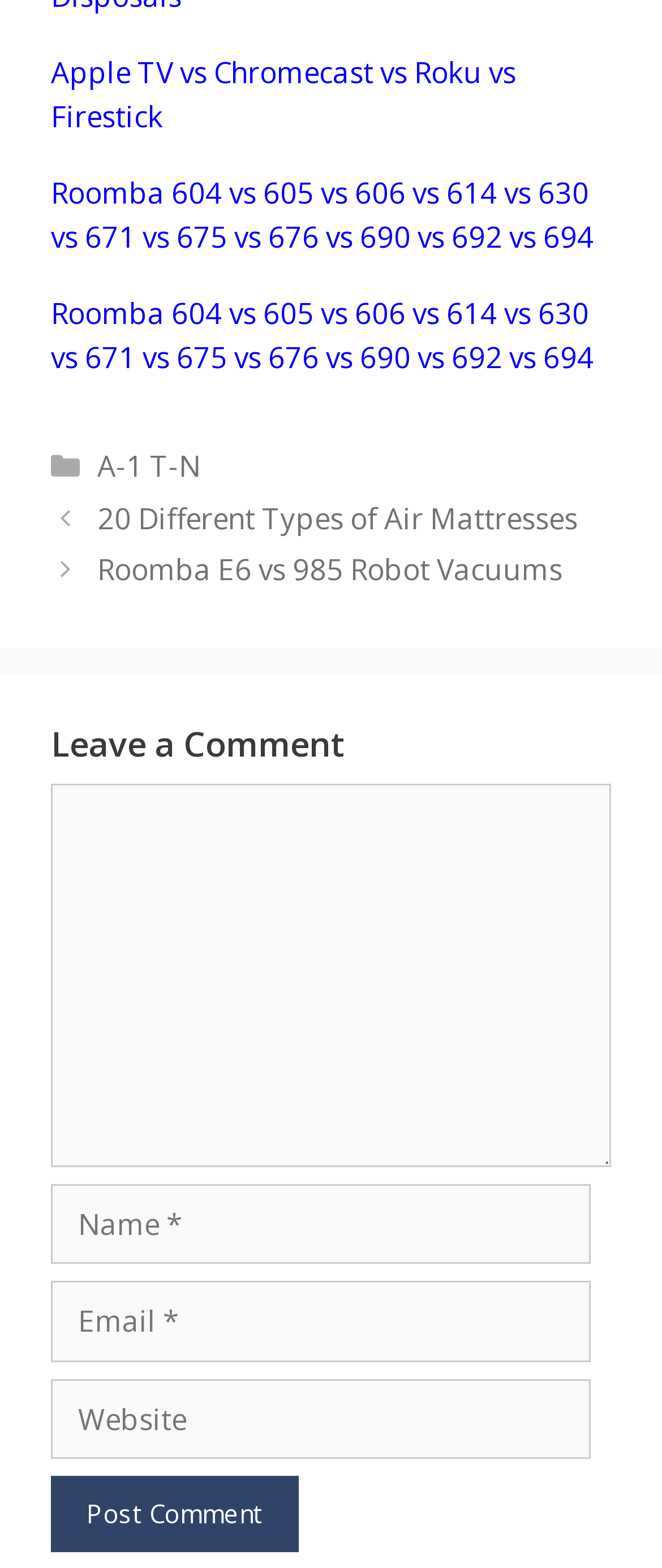Please predict the bounding box coordinates of the element's region where a click is necessary to complete the following instruction: "Click on the link to view posts". The coordinates should be represented by four float numbers between 0 and 1, i.e., [left, top, right, bottom].

[0.077, 0.314, 0.923, 0.381]